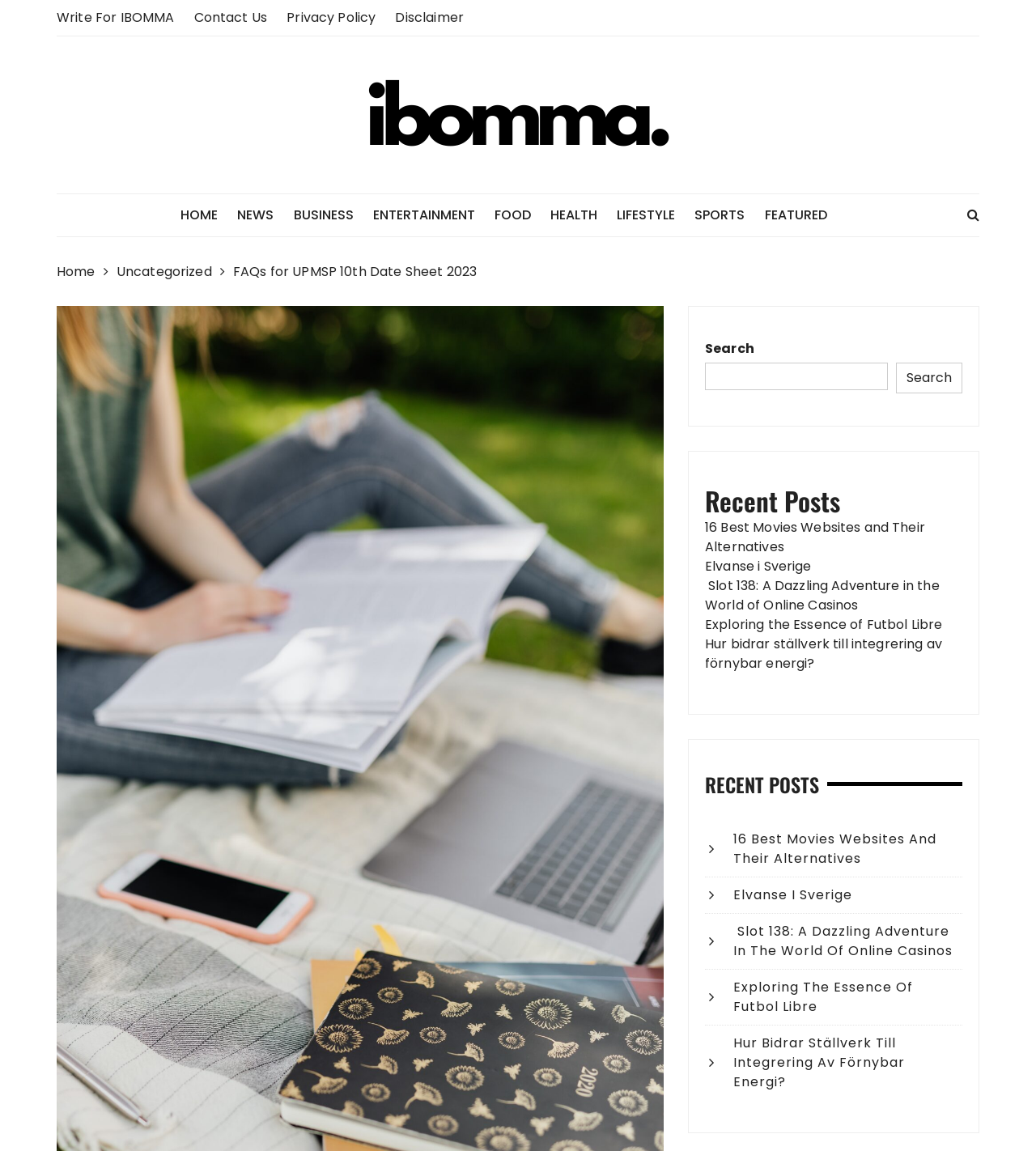Extract the bounding box coordinates of the UI element described: "News". Provide the coordinates in the format [left, top, right, bottom] with values ranging from 0 to 1.

[0.229, 0.169, 0.28, 0.206]